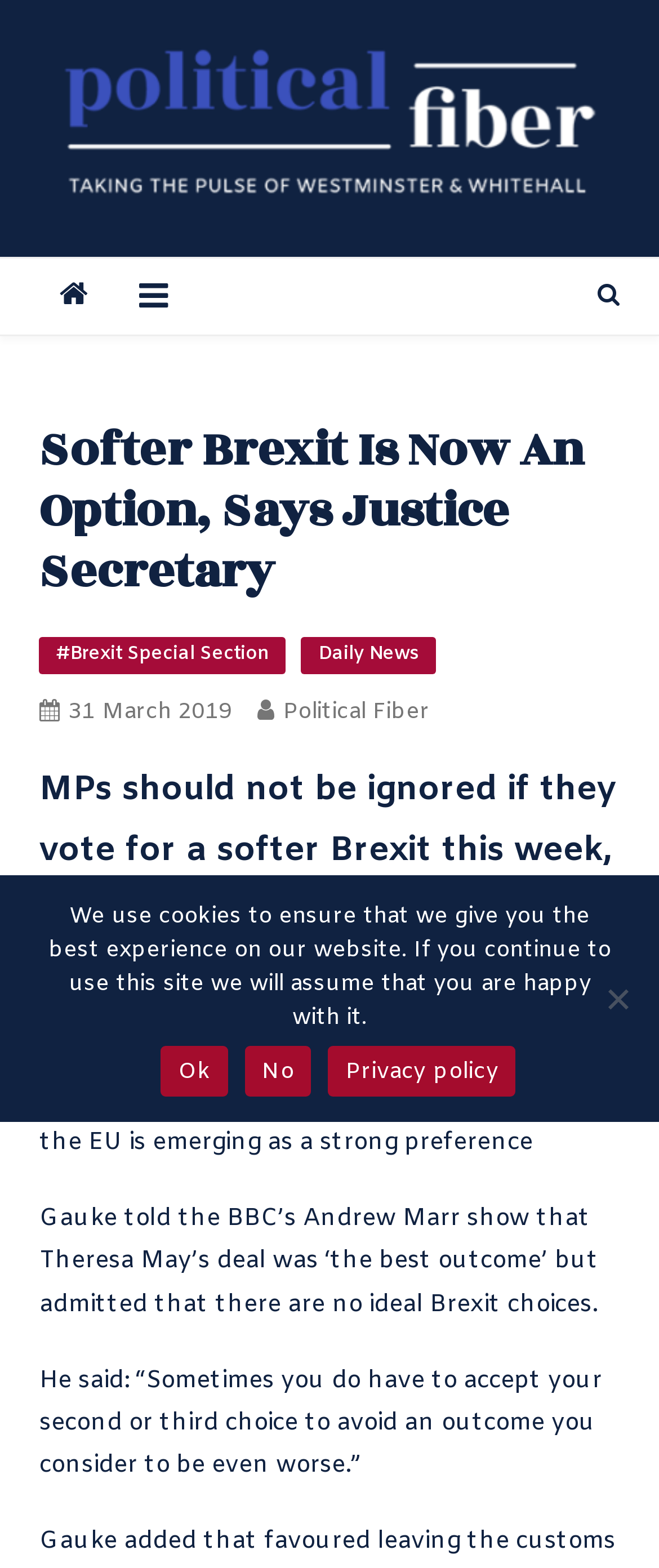Locate the bounding box coordinates of the UI element described by: "#Brexit special section". The bounding box coordinates should consist of four float numbers between 0 and 1, i.e., [left, top, right, bottom].

[0.06, 0.406, 0.434, 0.43]